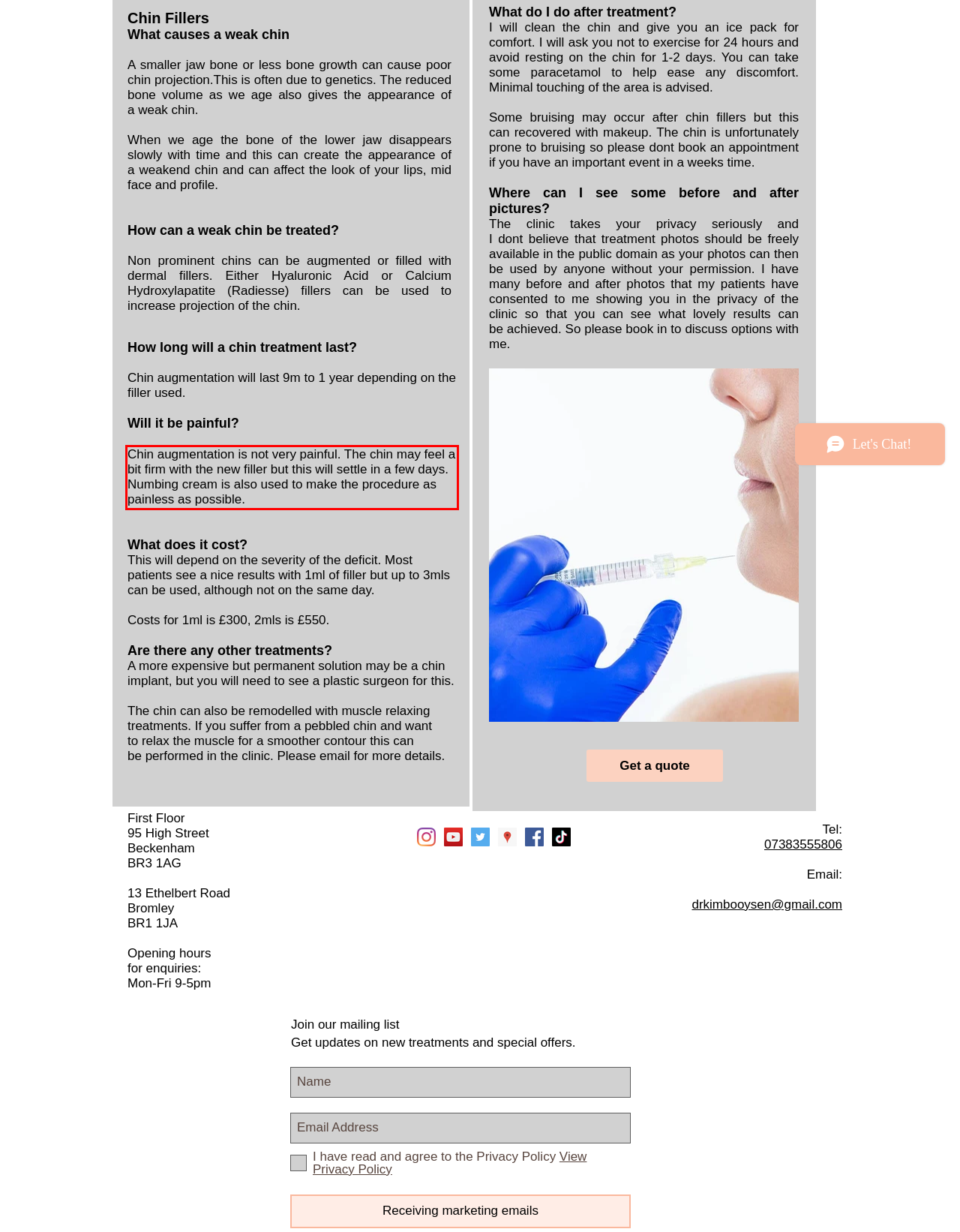You are looking at a screenshot of a webpage with a red rectangle bounding box. Use OCR to identify and extract the text content found inside this red bounding box.

Chin augmentation is not very painful. The chin may feel a bit firm with the new filler but this will settle in a few days. Numbing cream is also used to make the procedure as painless as possible.